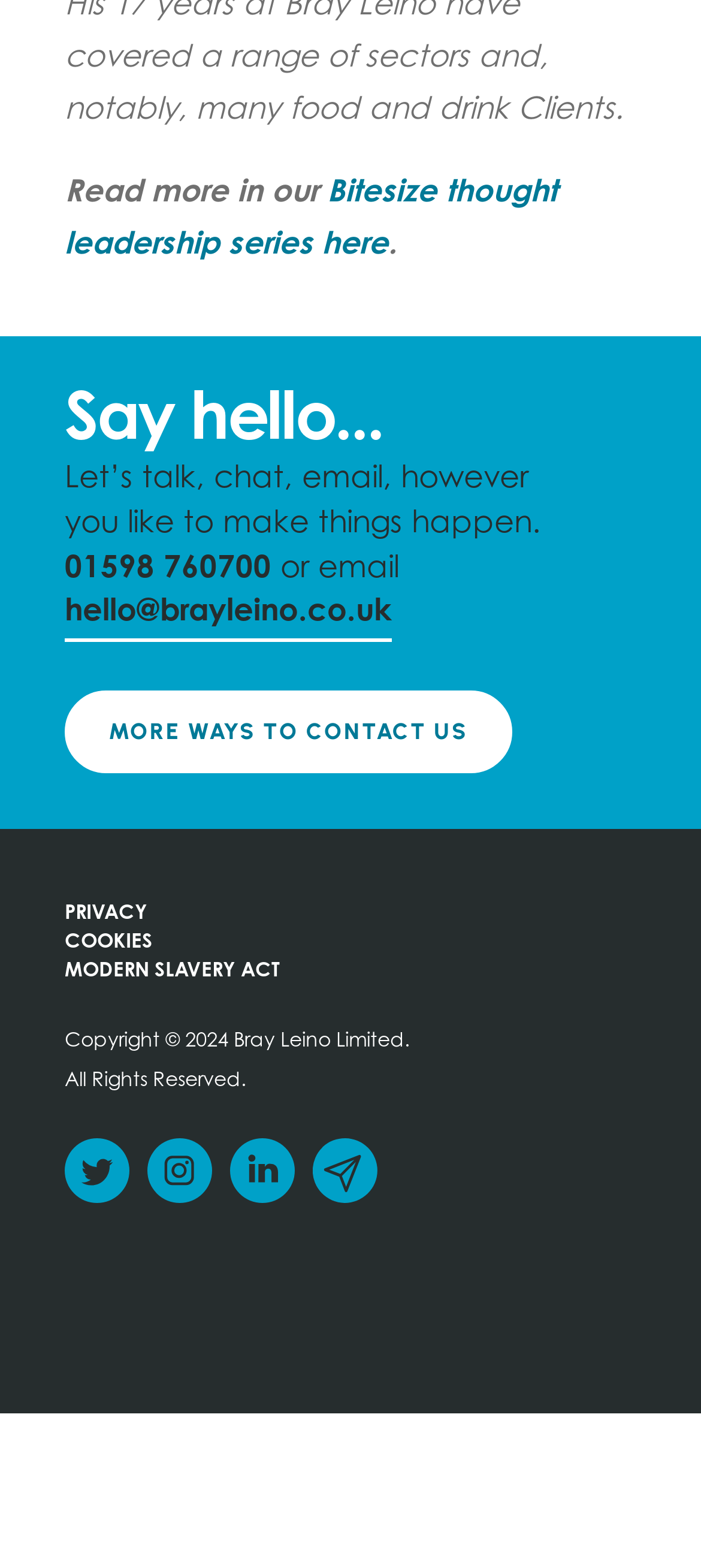Please identify the coordinates of the bounding box for the clickable region that will accomplish this instruction: "Send an email to hello@brayleino.co.uk".

[0.092, 0.381, 0.559, 0.41]